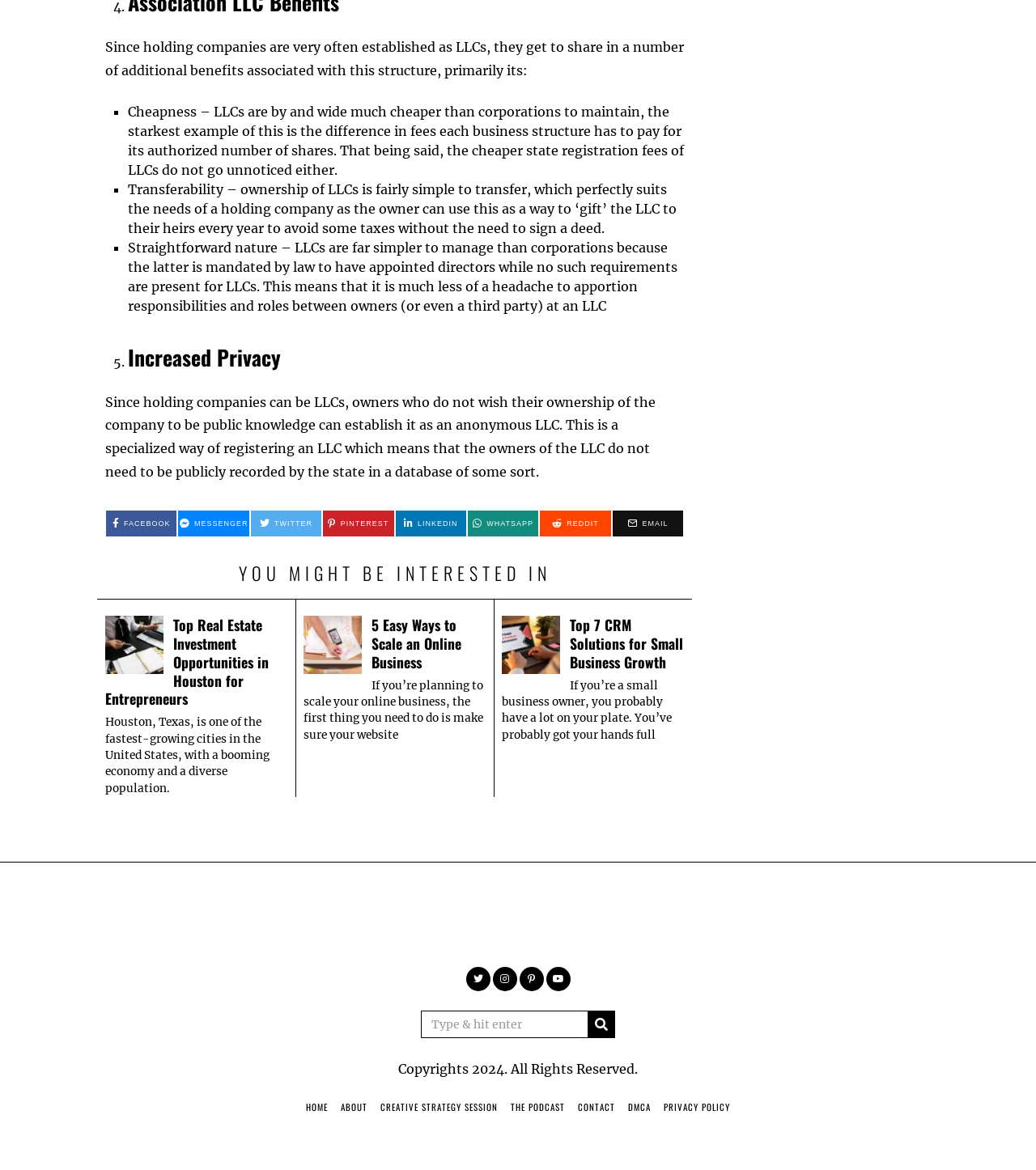Identify the bounding box coordinates for the element you need to click to achieve the following task: "Check the COPYRIGHT information". The coordinates must be four float values ranging from 0 to 1, formatted as [left, top, right, bottom].

[0.384, 0.907, 0.616, 0.921]